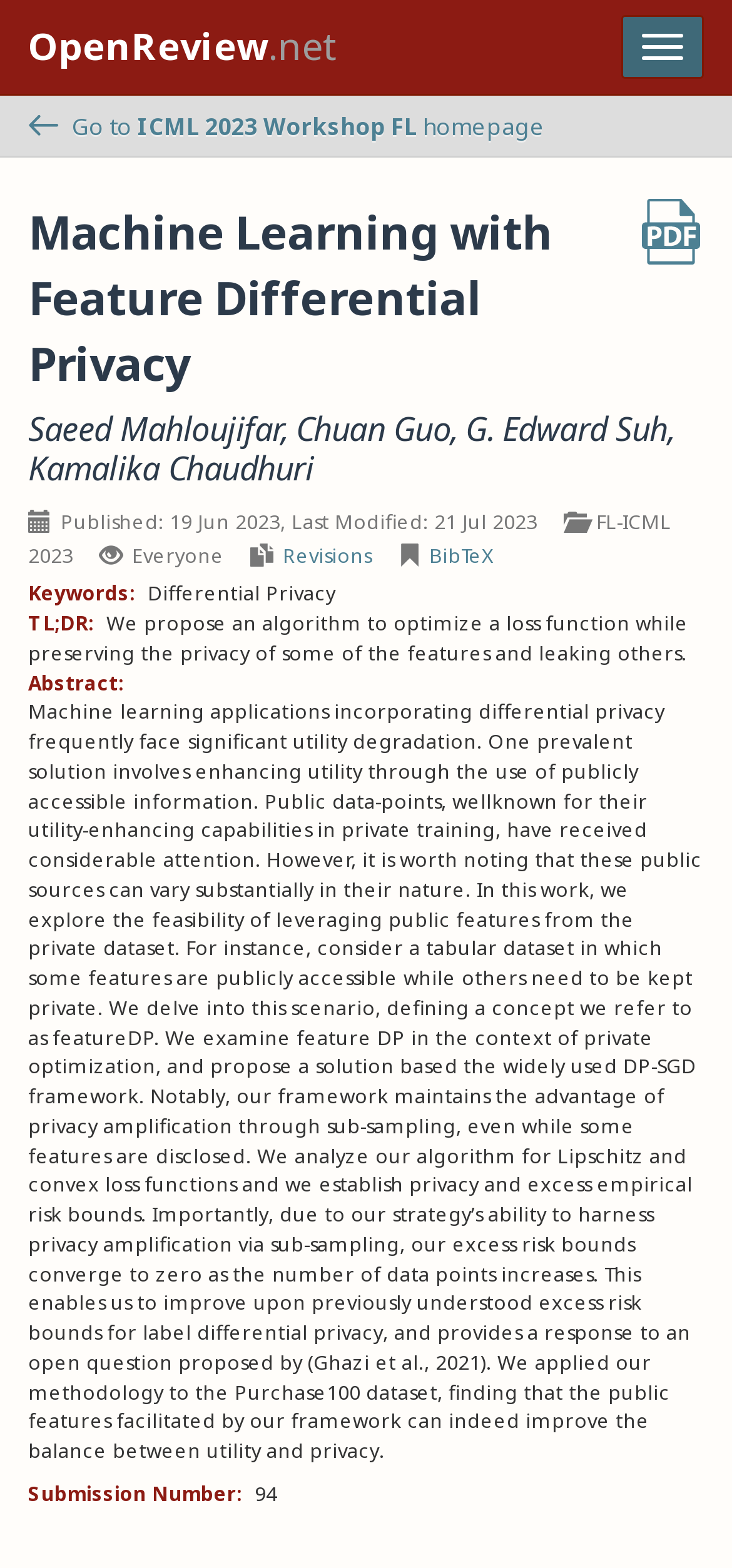Please specify the bounding box coordinates for the clickable region that will help you carry out the instruction: "View author profile of Saeed Mahloujifar".

[0.038, 0.259, 0.383, 0.287]